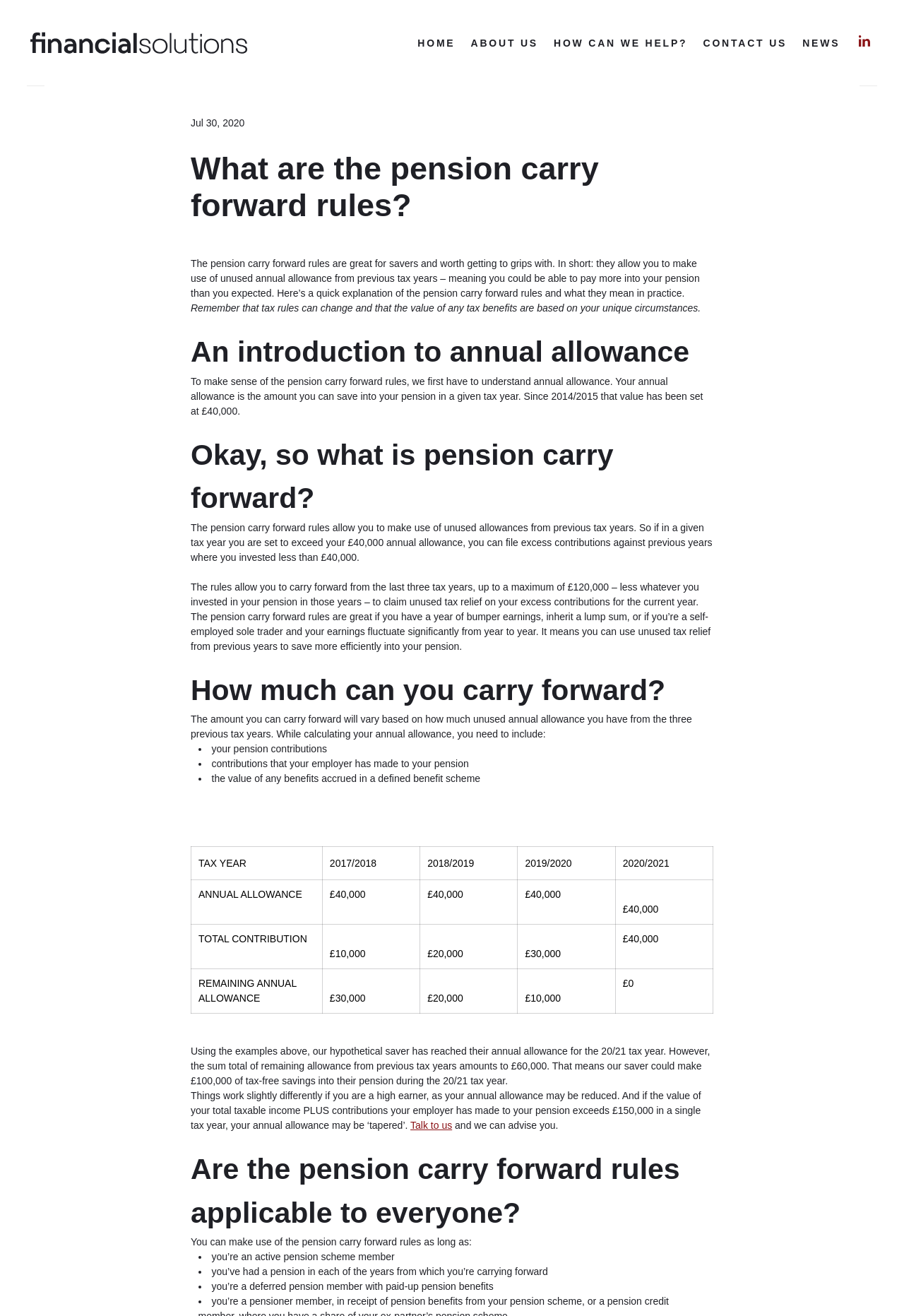Answer the question in one word or a short phrase:
What happens if your total taxable income exceeds £150,000?

Annual allowance may be tapered